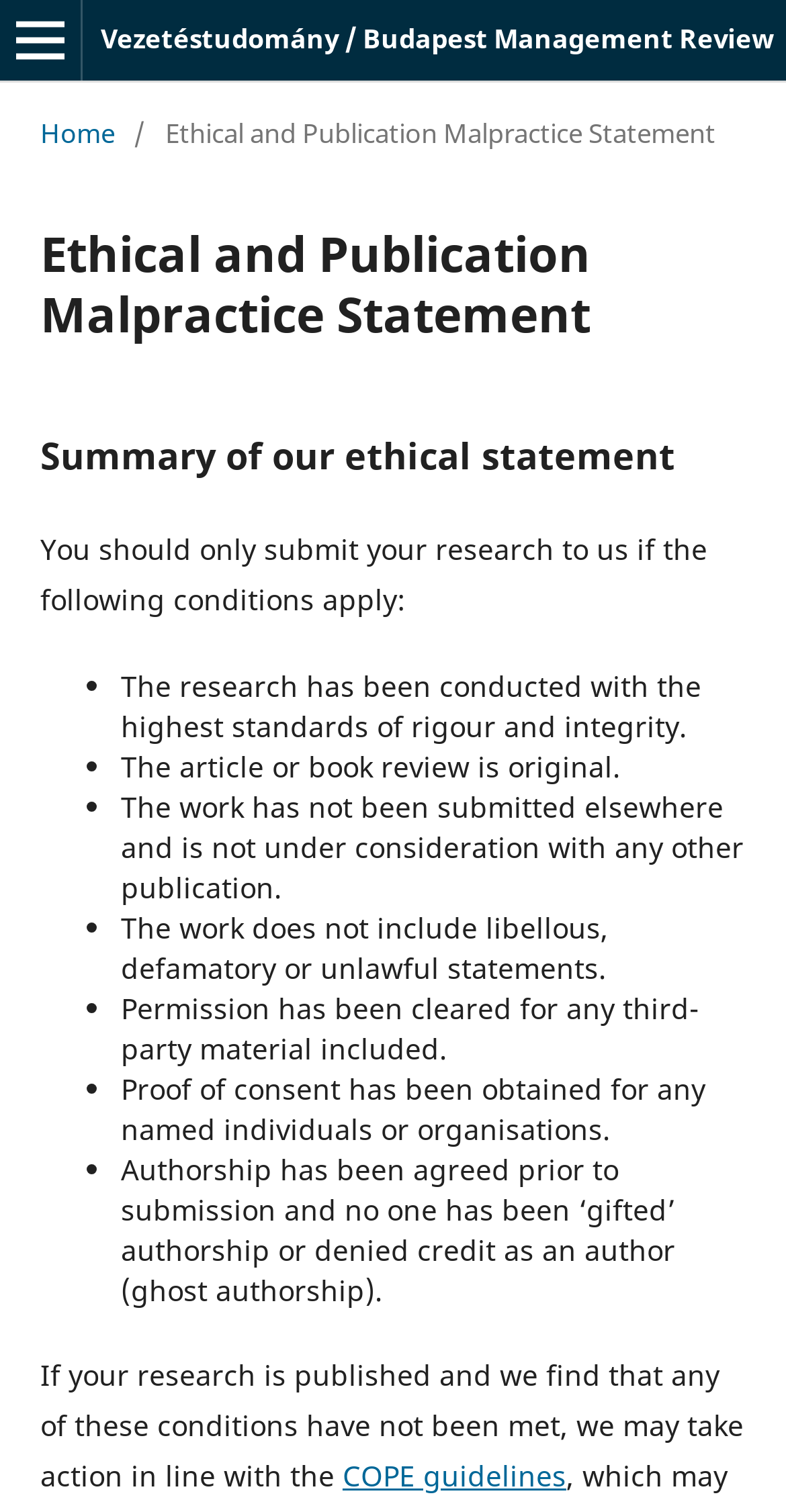Could you please study the image and provide a detailed answer to the question:
What is the relationship between authorship and submission?

The webpage states that authorship should be agreed prior to submission, and that no one should be 'gifted' authorship or denied credit as an author (ghost authorship).